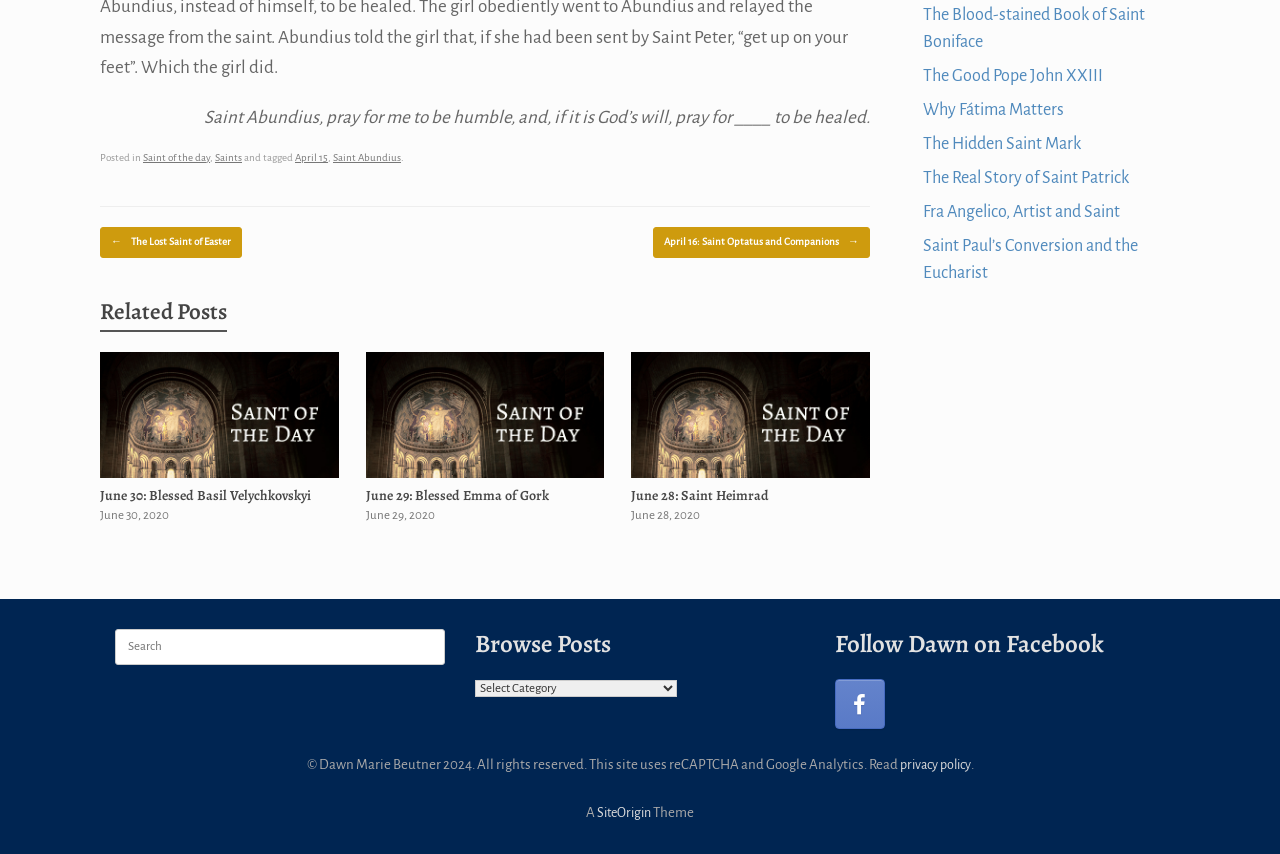Using the webpage screenshot, locate the HTML element that fits the following description and provide its bounding box: "privacy policy".

[0.703, 0.888, 0.758, 0.904]